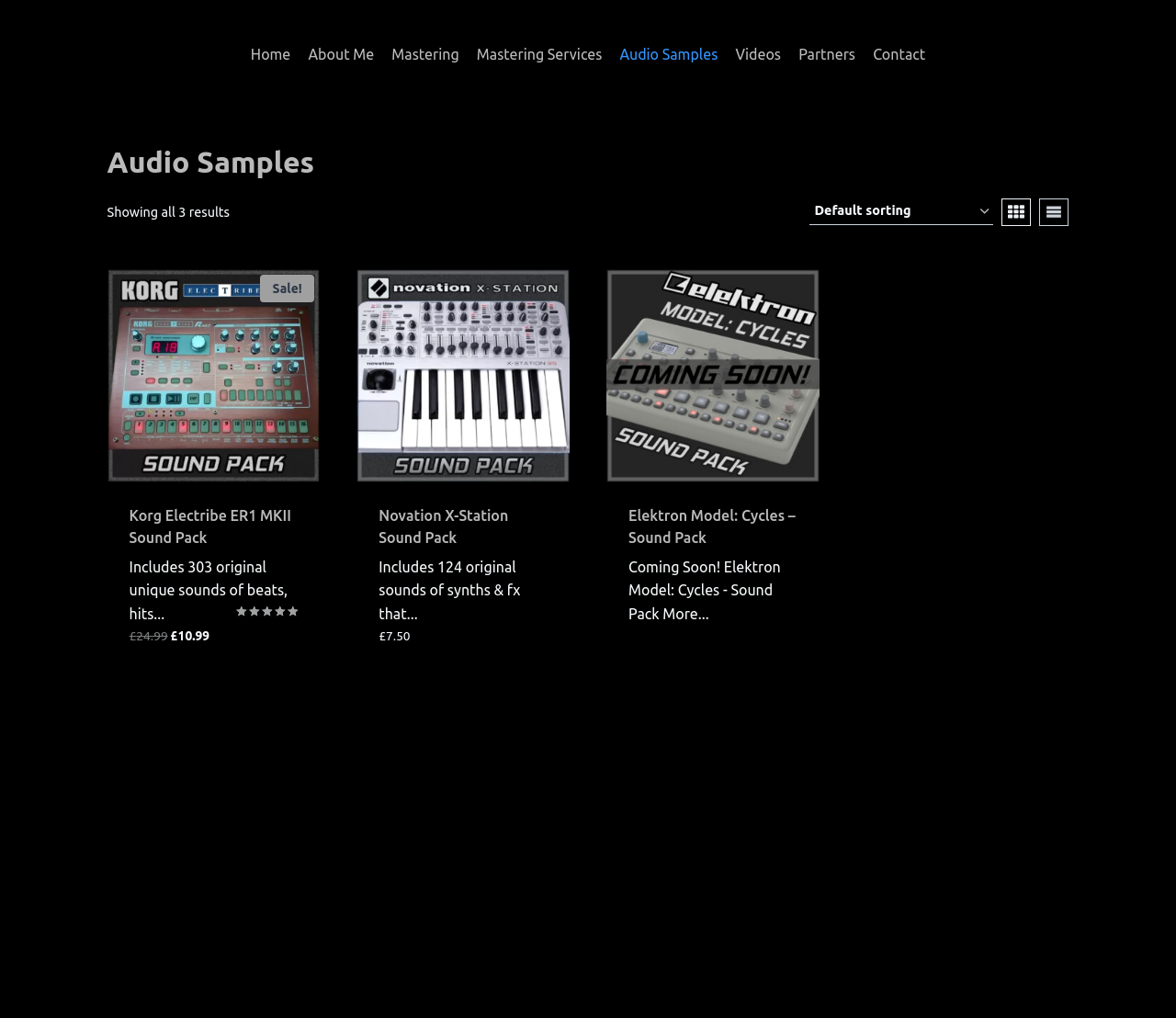With reference to the screenshot, provide a detailed response to the question below:
What is the name of the third product listed on this page?

The third product listed on the webpage has an image and a heading that reads 'Elektron Model: Cycles – Sound Pack', which is the name of the product.